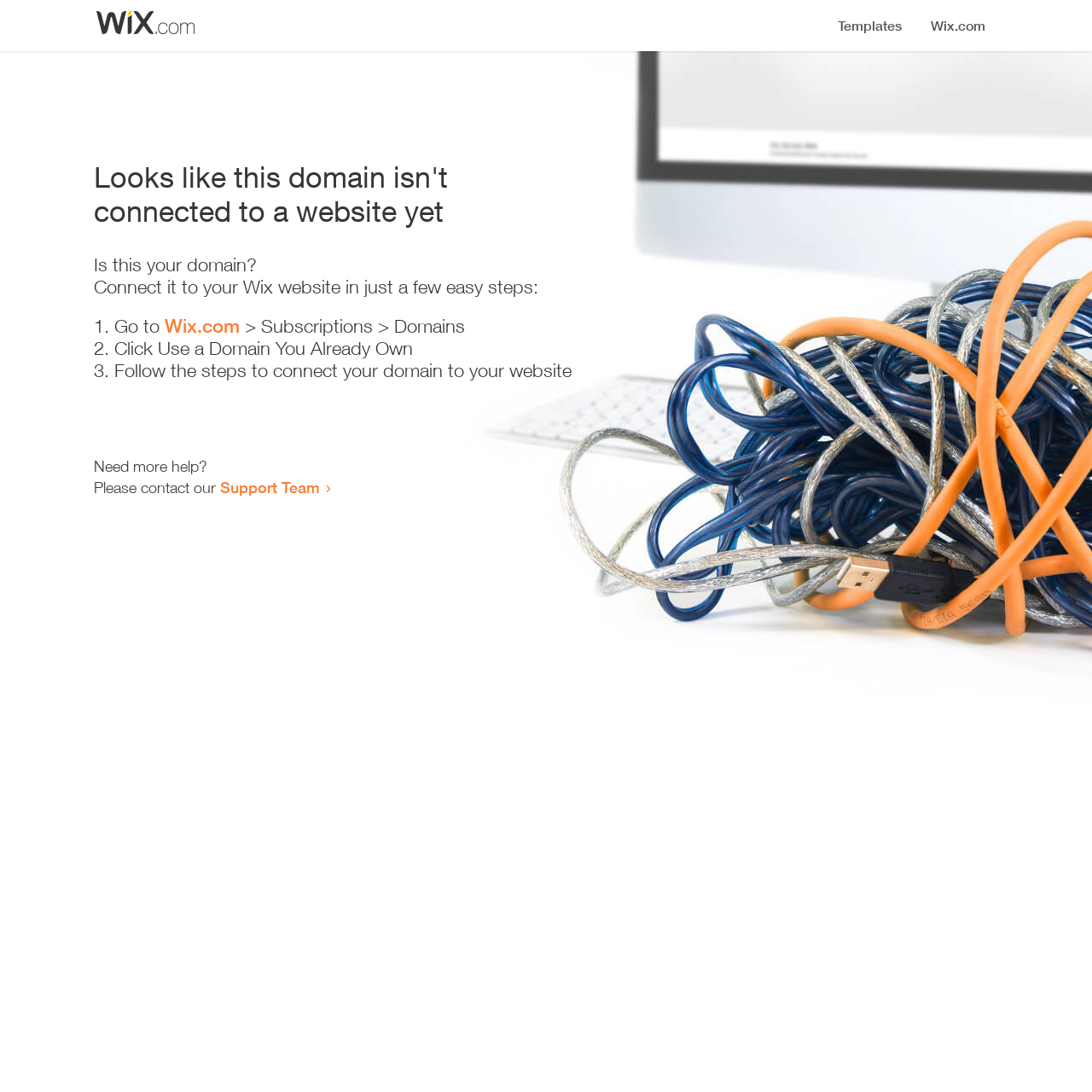What is the purpose of this webpage?
Respond to the question with a single word or phrase according to the image.

Domain connection guidance